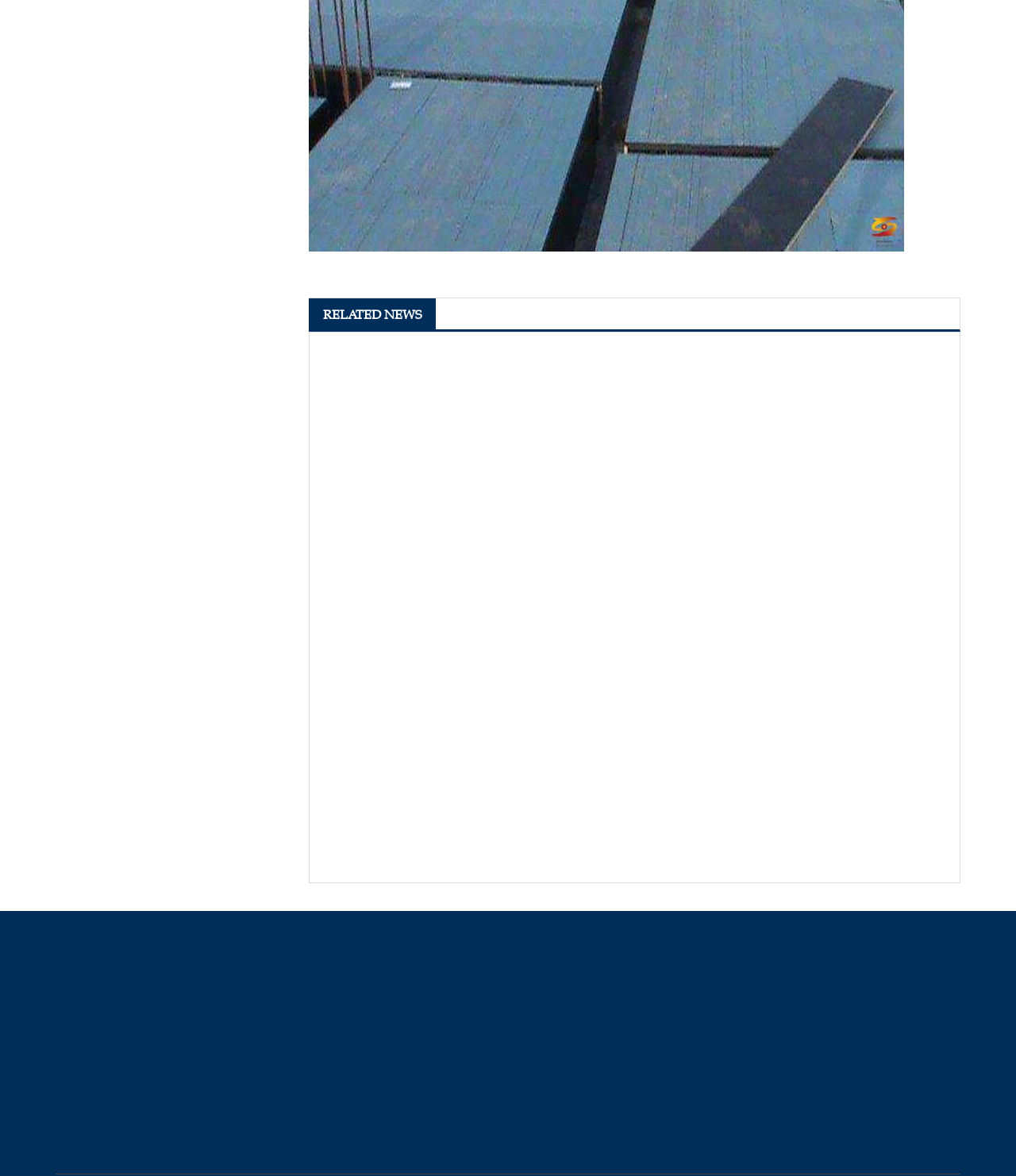Locate the bounding box coordinates of the segment that needs to be clicked to meet this instruction: "Click on the link 'sales@plastmachine.cn'".

[0.529, 0.862, 0.634, 0.873]